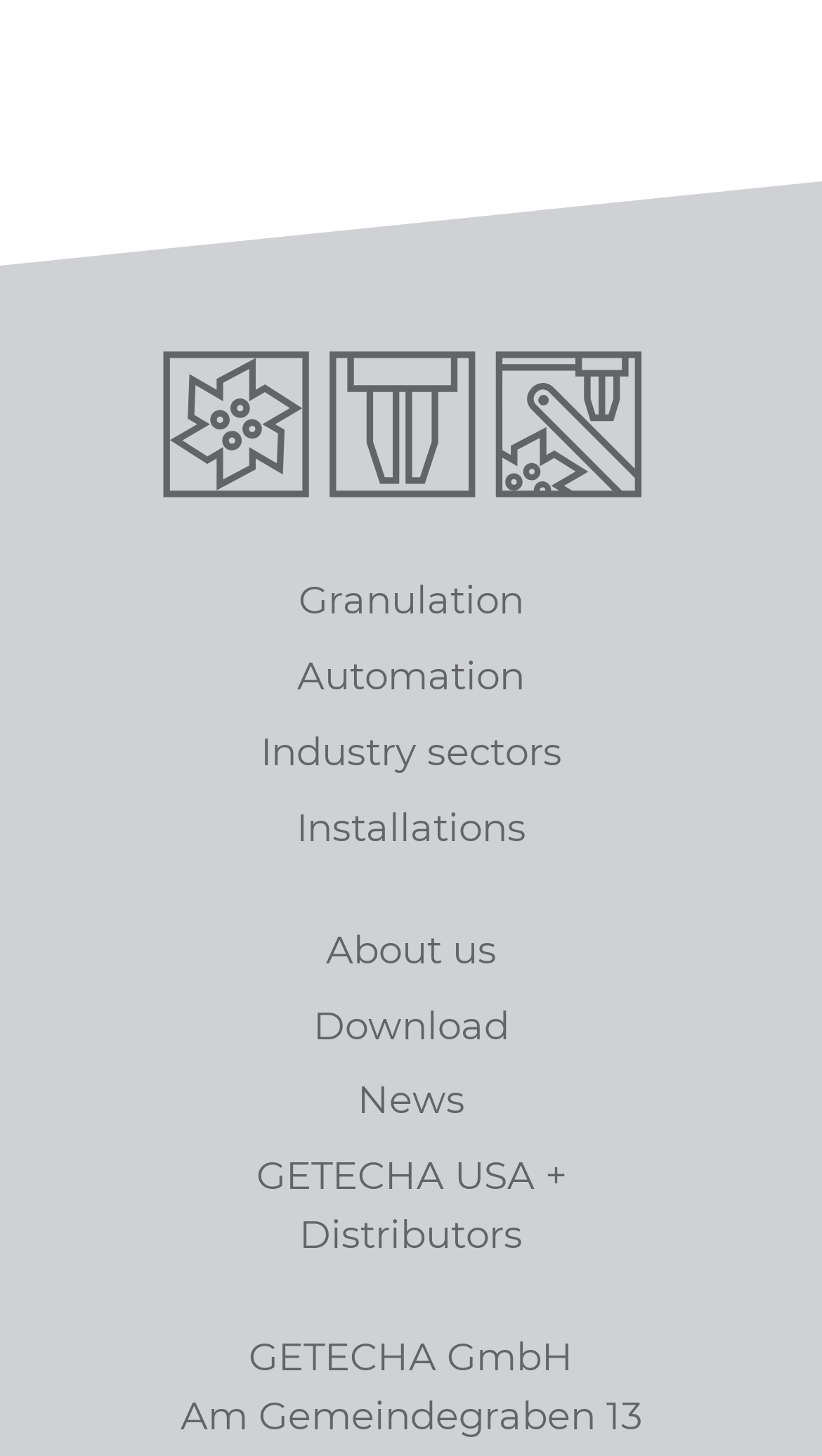Locate the bounding box coordinates of the element to click to perform the following action: 'Learn about GETECHA GmbH'. The coordinates should be given as four float values between 0 and 1, in the form of [left, top, right, bottom].

[0.303, 0.917, 0.697, 0.949]